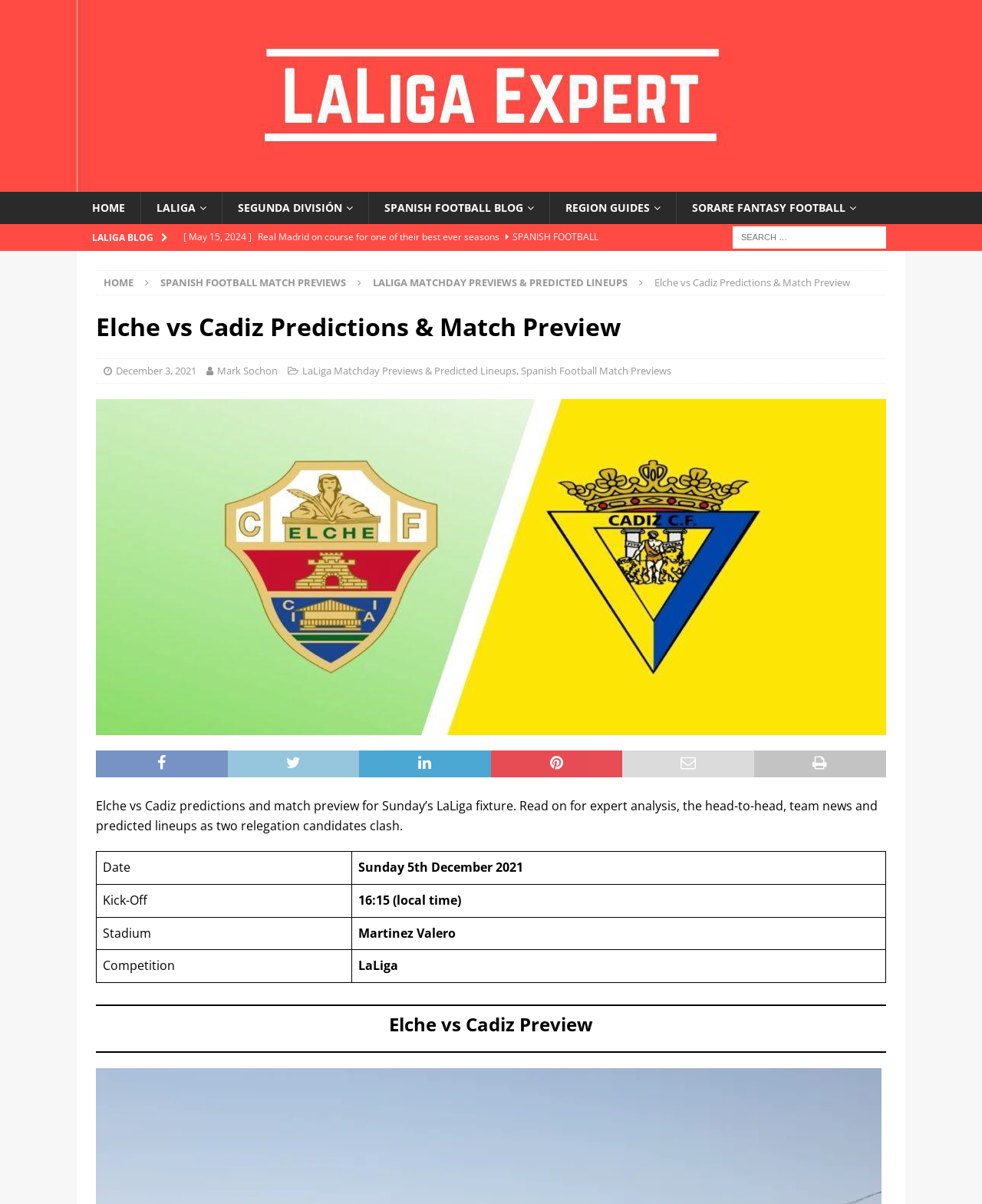Utilize the information from the image to answer the question in detail:
What is the kick-off time?

I found the answer by looking at the table in the webpage, specifically the row with the 'Kick-Off' column, and the corresponding value is '16:15 (local time)'.